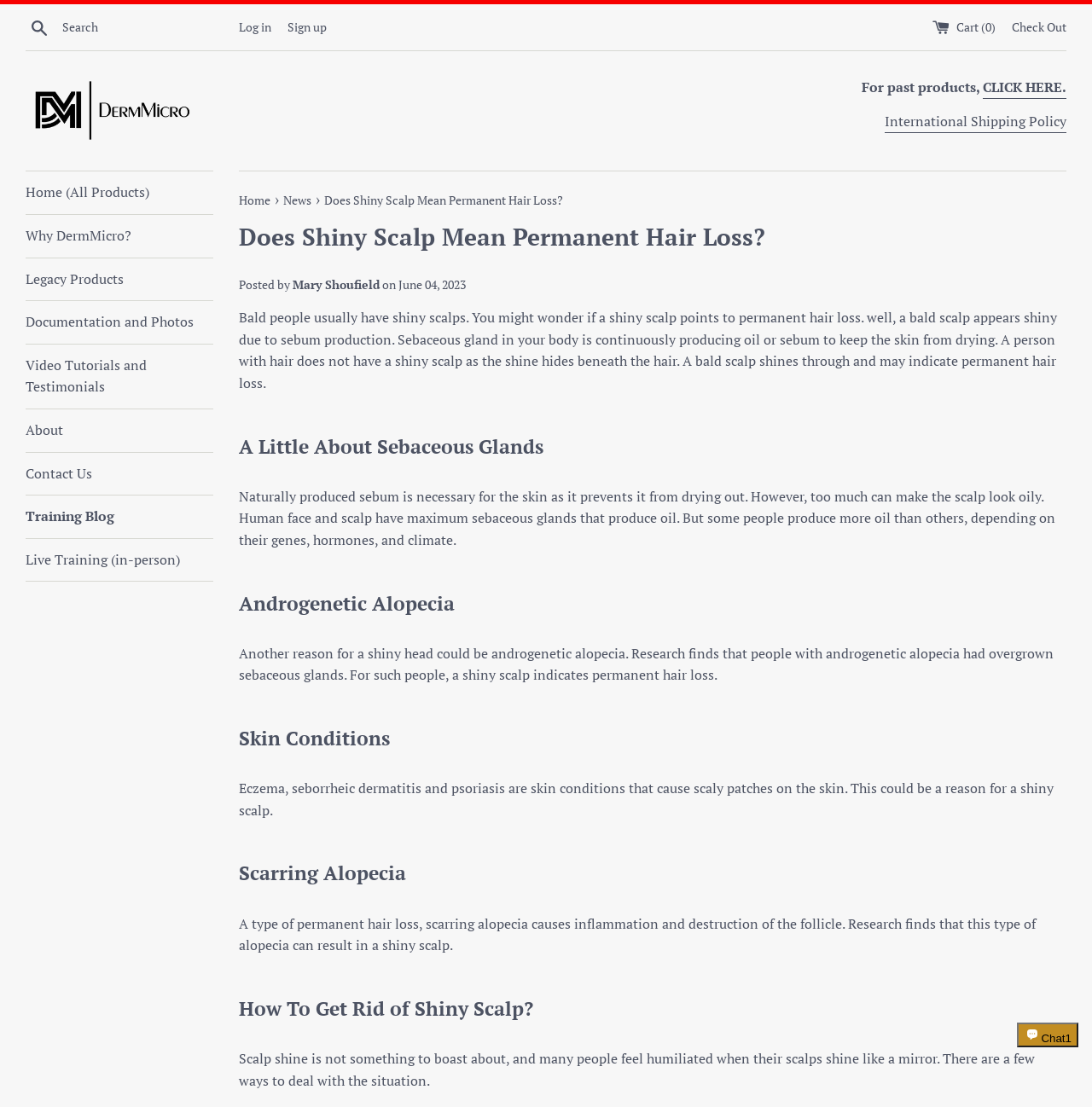Give the bounding box coordinates for the element described as: "parent_node: Search aria-label="Search" name="q" placeholder="Search"".

[0.051, 0.01, 0.218, 0.039]